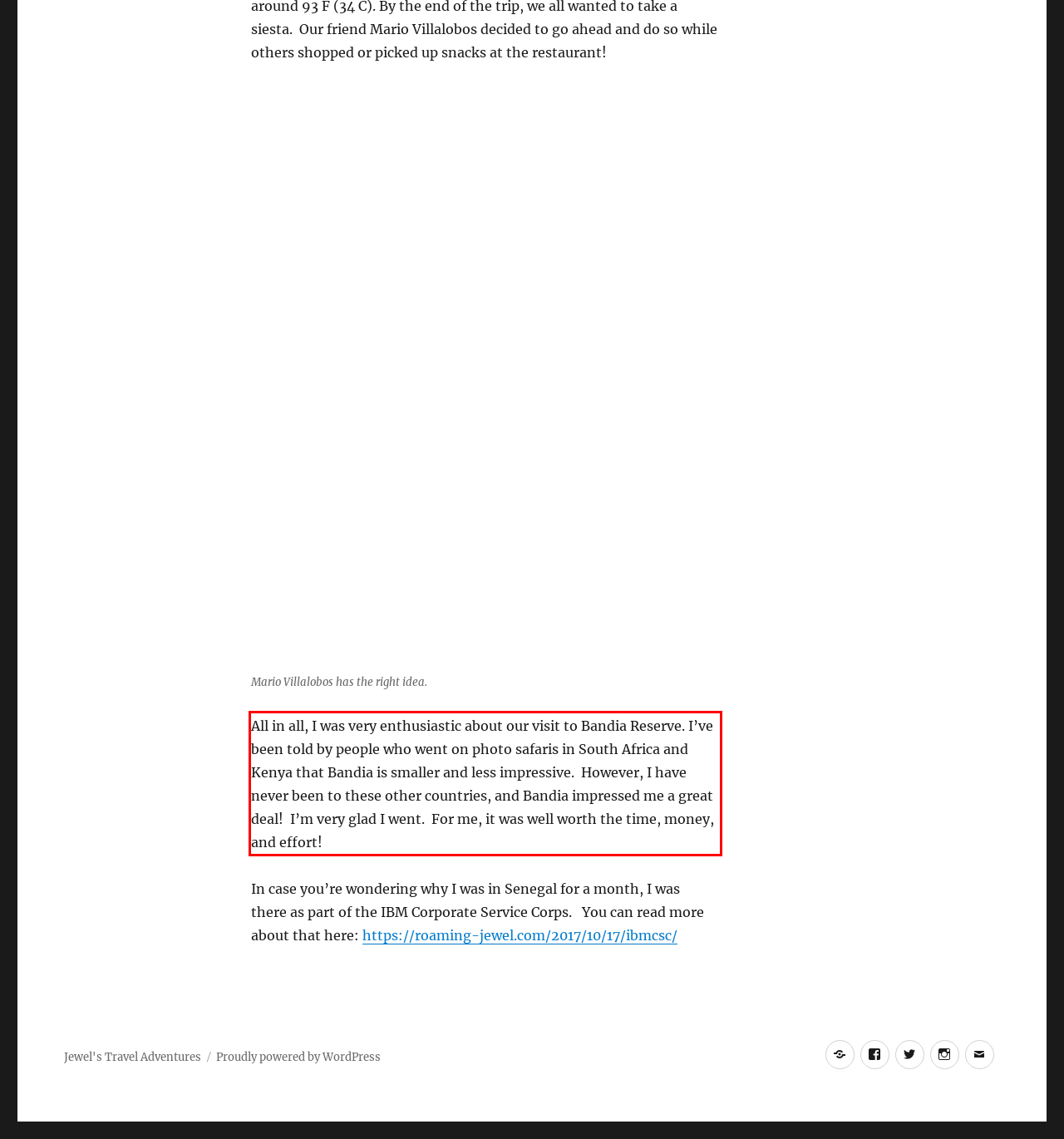Observe the screenshot of the webpage that includes a red rectangle bounding box. Conduct OCR on the content inside this red bounding box and generate the text.

All in all, I was very enthusiastic about our visit to Bandia Reserve. I’ve been told by people who went on photo safaris in South Africa and Kenya that Bandia is smaller and less impressive. However, I have never been to these other countries, and Bandia impressed me a great deal! I’m very glad I went. For me, it was well worth the time, money, and effort!